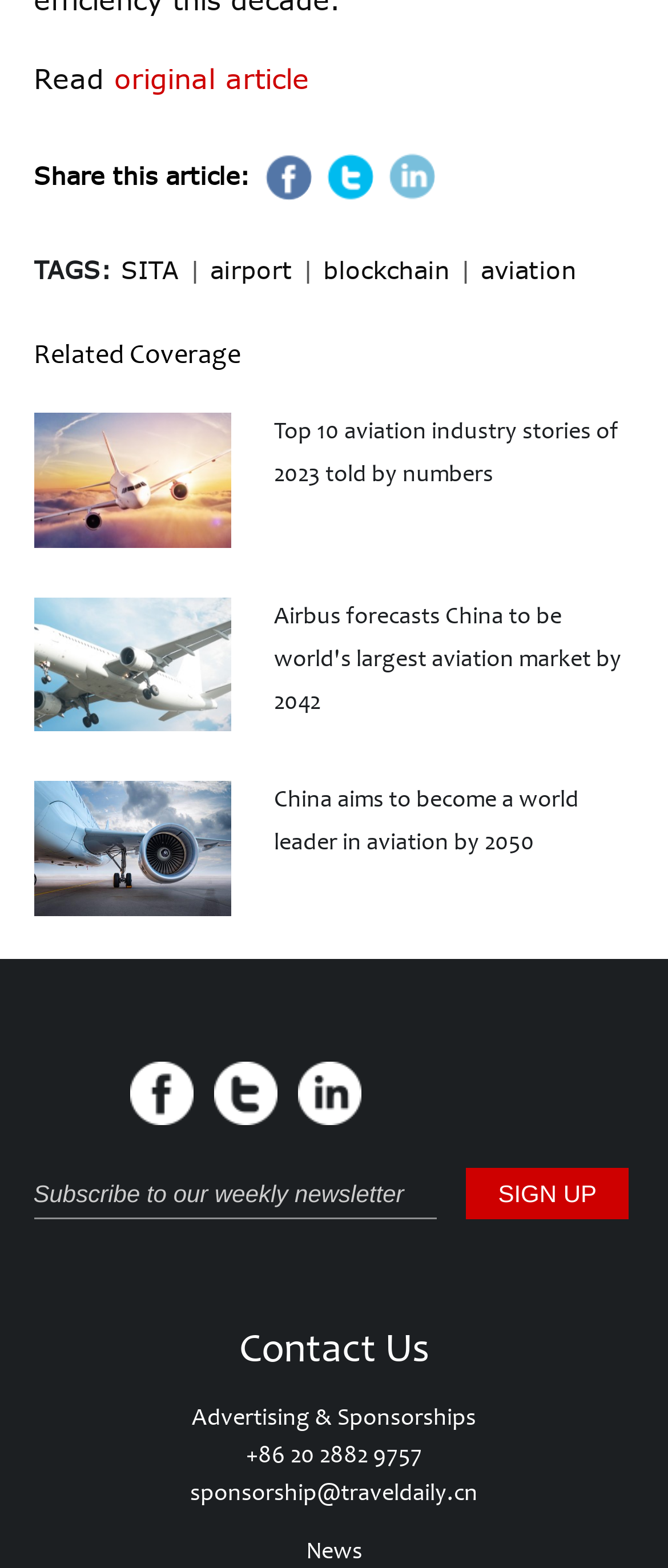Locate the bounding box coordinates of the element's region that should be clicked to carry out the following instruction: "Read the original article". The coordinates need to be four float numbers between 0 and 1, i.e., [left, top, right, bottom].

[0.171, 0.039, 0.463, 0.061]